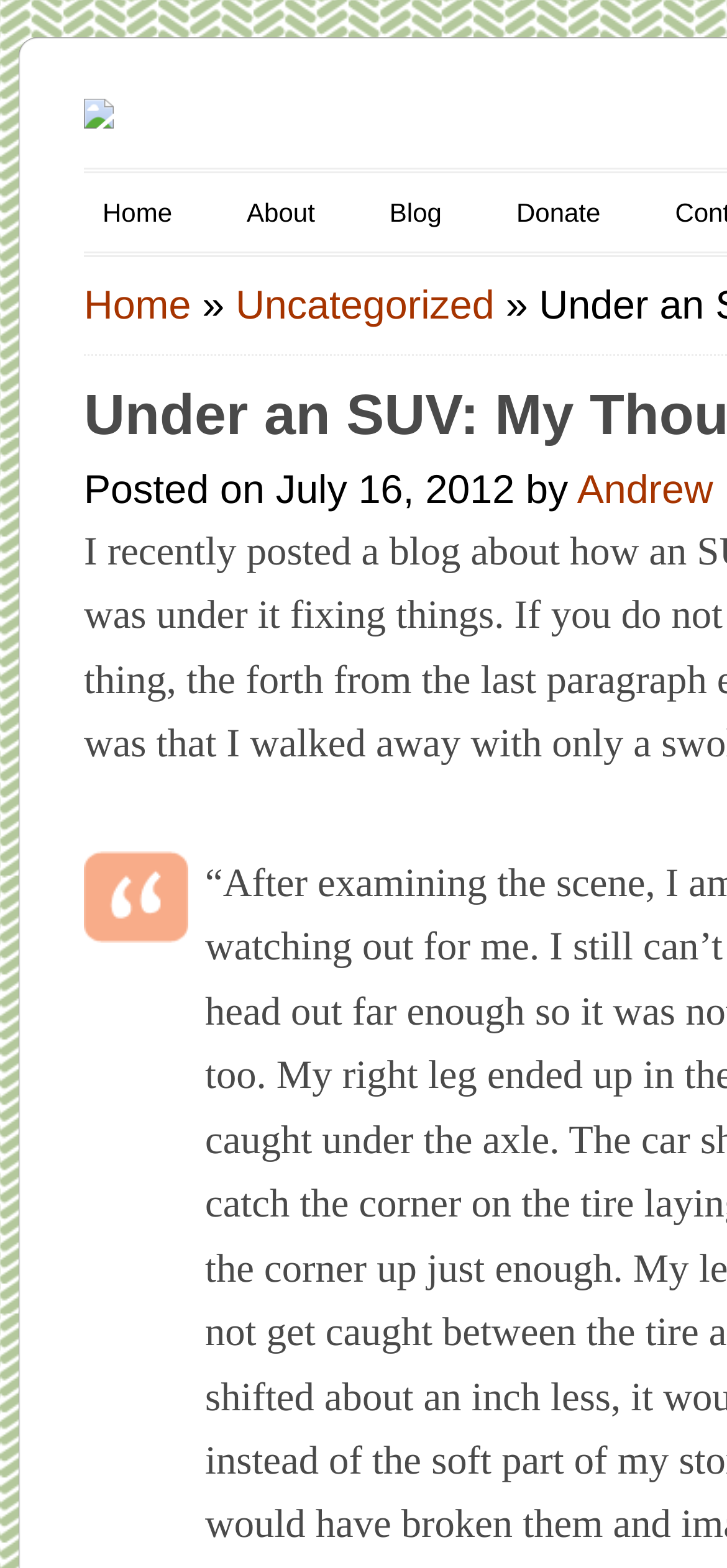Determine the bounding box coordinates of the clickable element to achieve the following action: 'visit the blog page'. Provide the coordinates as four float values between 0 and 1, formatted as [left, top, right, bottom].

[0.51, 0.117, 0.633, 0.154]